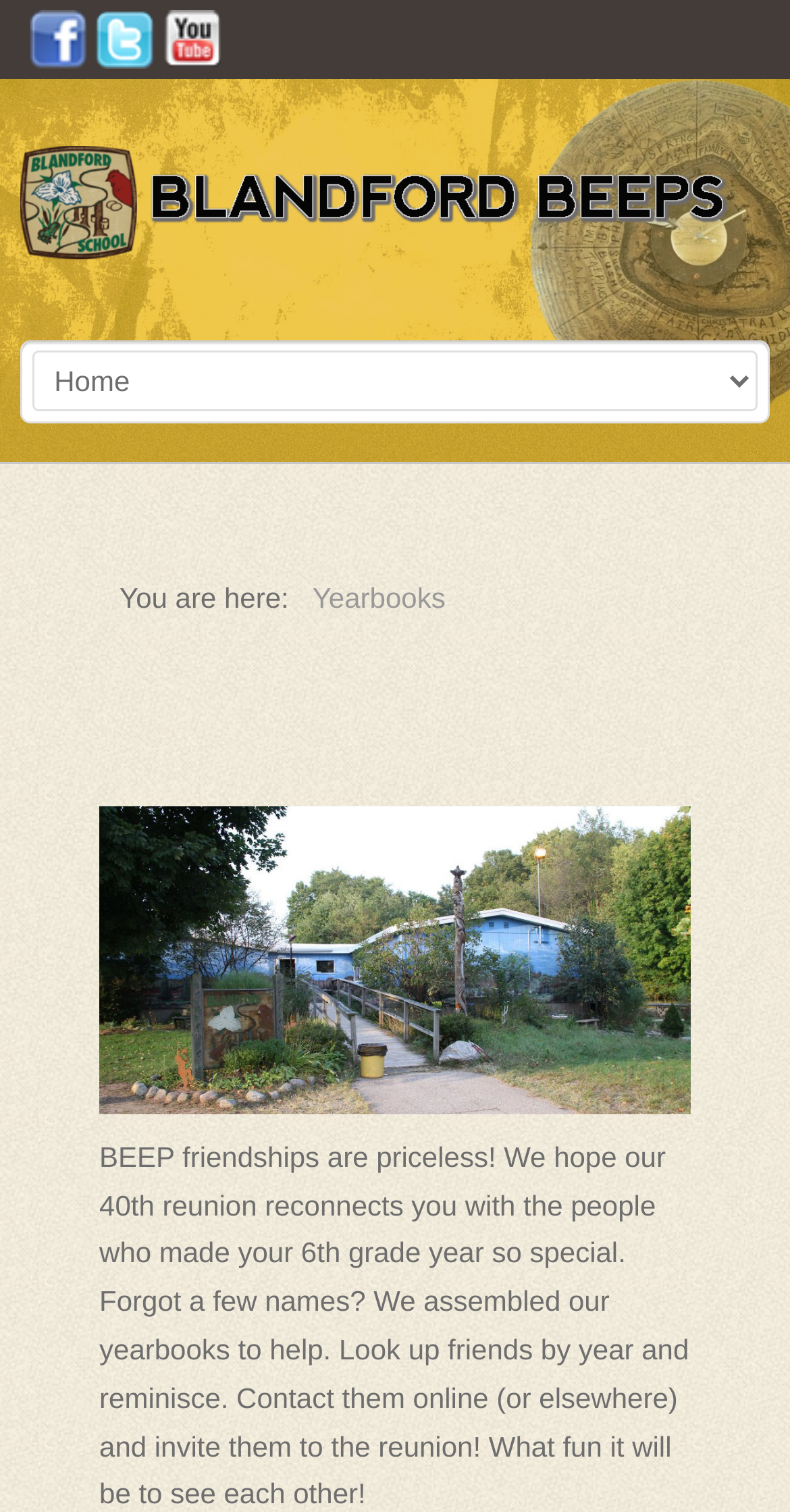What is the purpose of the yearbooks?
Answer briefly with a single word or phrase based on the image.

To help reconnect with friends